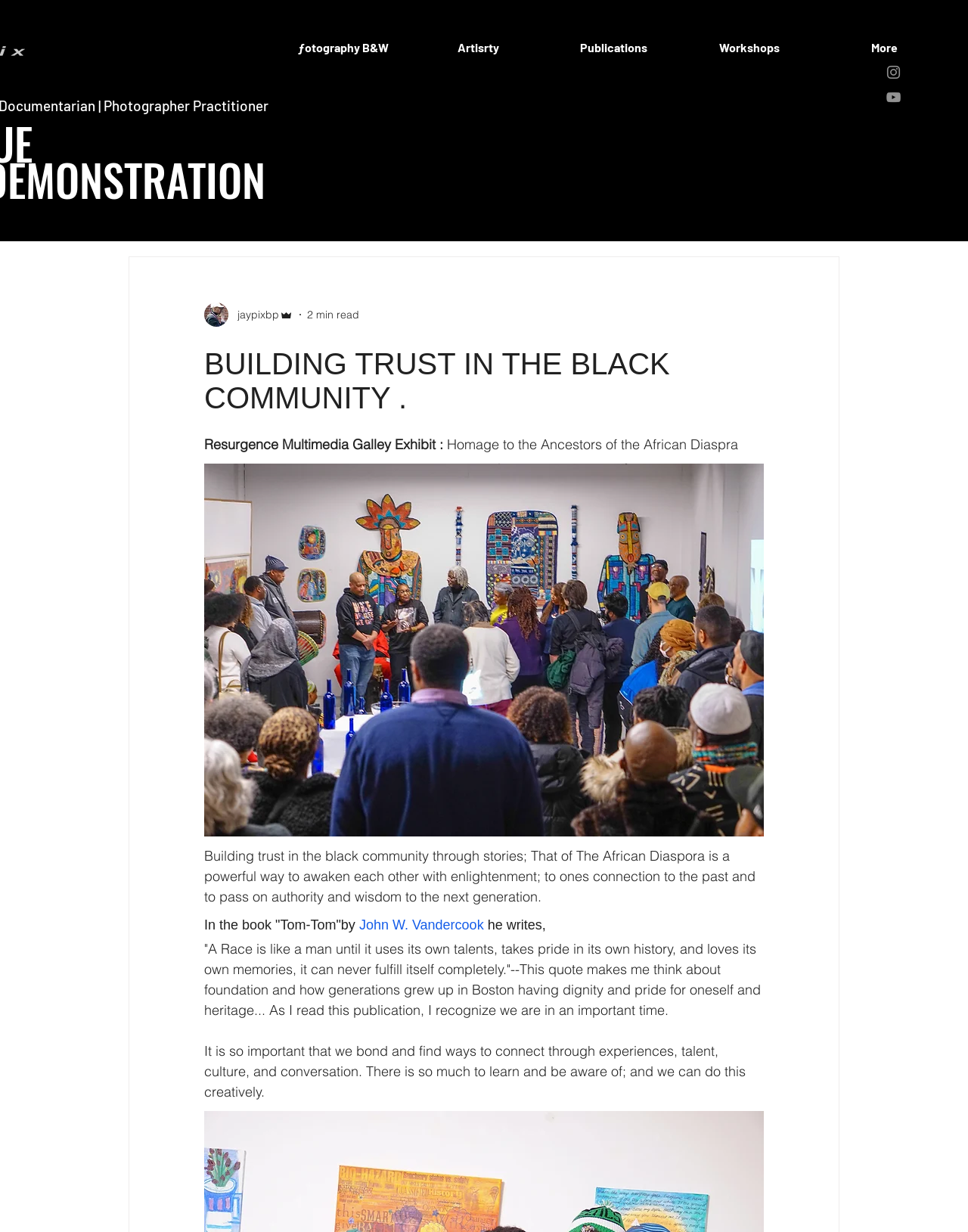Identify the bounding box coordinates of the region that needs to be clicked to carry out this instruction: "Check the most popular news". Provide these coordinates as four float numbers ranging from 0 to 1, i.e., [left, top, right, bottom].

None